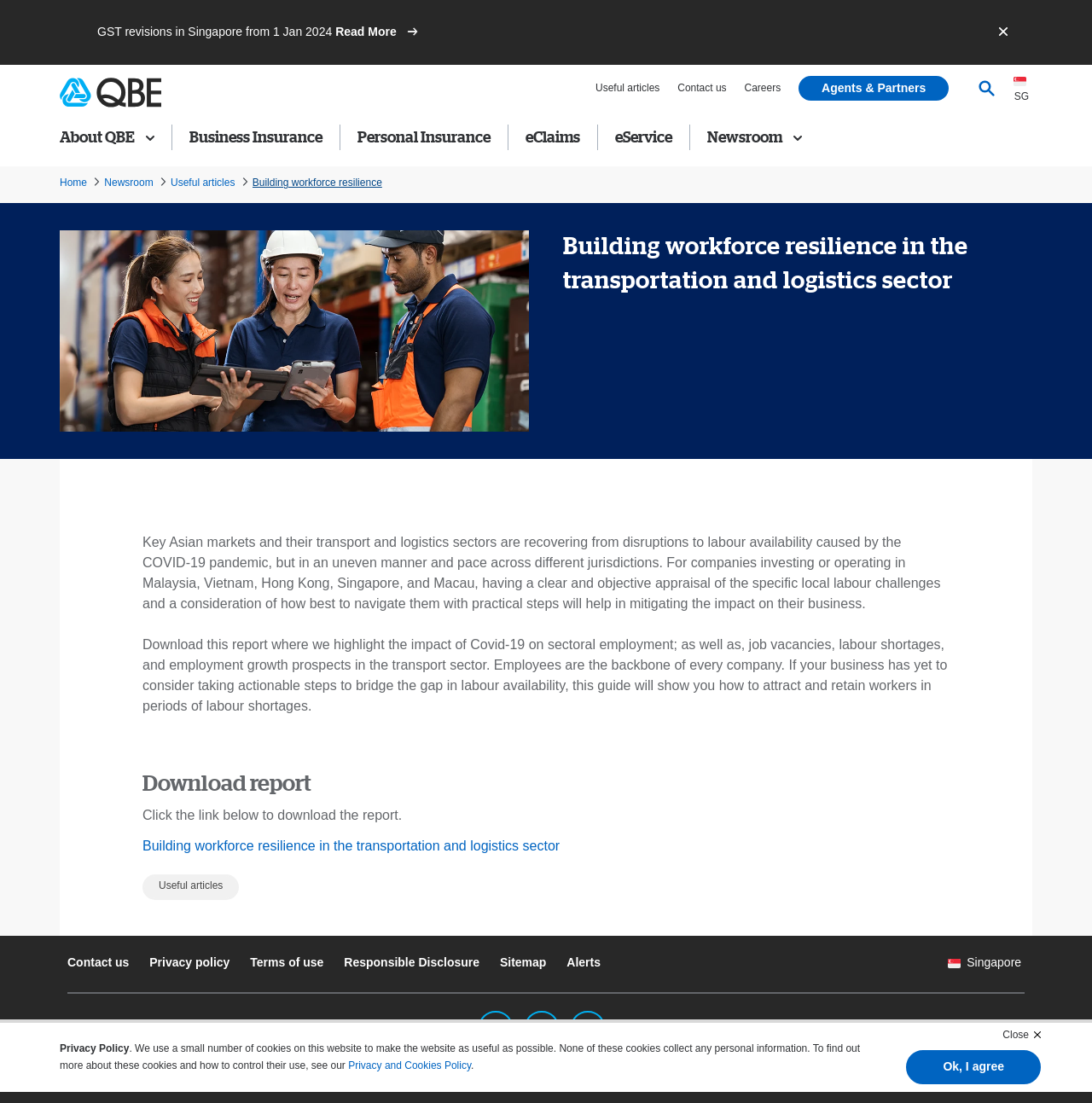Provide a one-word or brief phrase answer to the question:
In which countries is the report focused?

Malaysia, Vietnam, Hong Kong, Singapore, and Macau